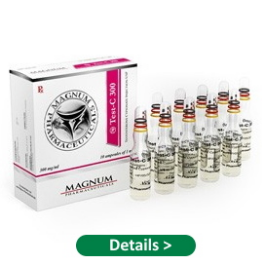Offer an in-depth description of the image.

The image displays a product labeled "Test-C 300" packaged by Magnum Pharmaceuticals. It features a box containing ten vials, each clearly marked and sealed, showcasing the product's liquid contents. The individual vials, designed for easy access, are arranged neatly behind the box, which prominently features the Magnum logo. Below the image, there is a green button labeled "Details," inviting viewers to learn more about the product. This setup suggests it is available for purchase, likely targeting those interested in anabolic substances for athletic or medical purposes.